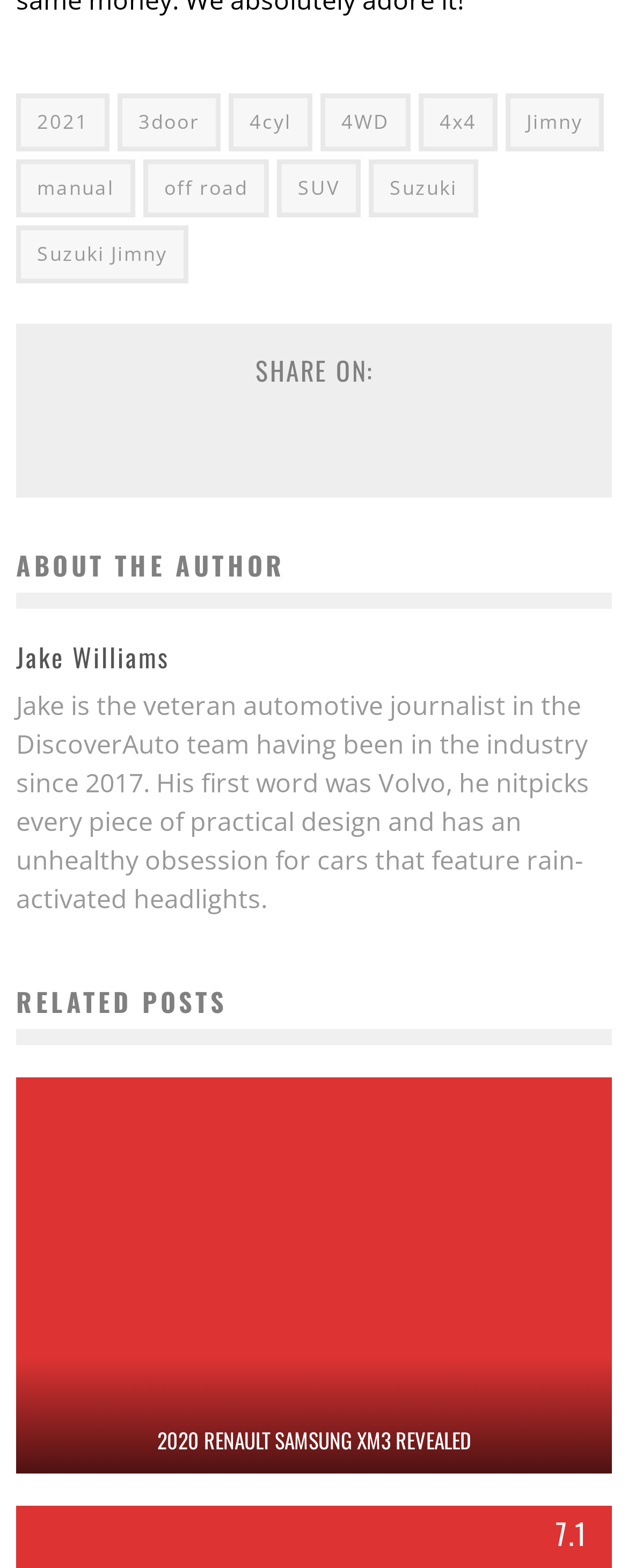Please provide the bounding box coordinates for the element that needs to be clicked to perform the instruction: "Read about the author". The coordinates must consist of four float numbers between 0 and 1, formatted as [left, top, right, bottom].

[0.026, 0.348, 0.974, 0.388]